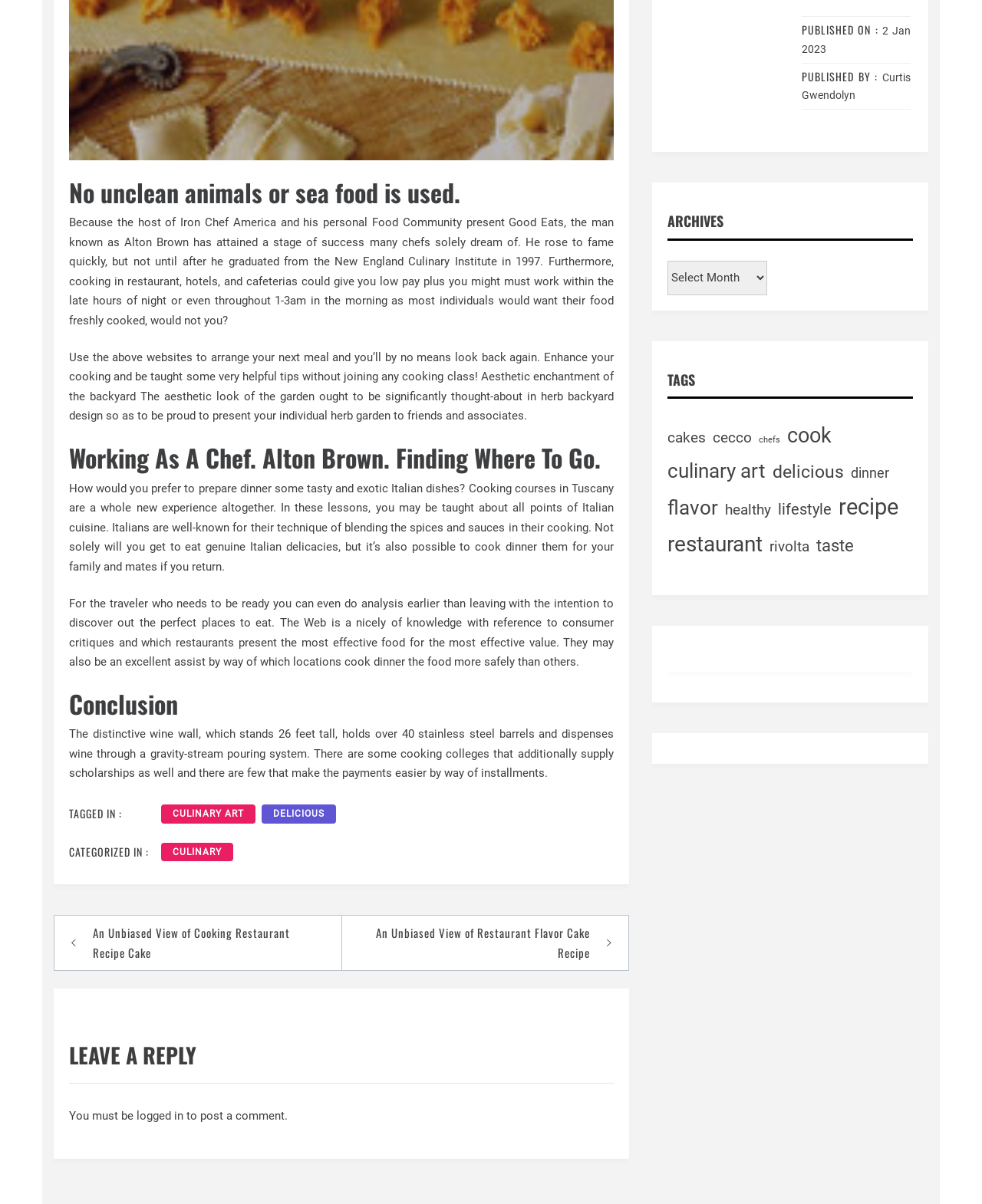Using the element description logged in, predict the bounding box coordinates for the UI element. Provide the coordinates in (top-left x, top-left y, bottom-right x, bottom-right y) format with values ranging from 0 to 1.

[0.139, 0.921, 0.187, 0.933]